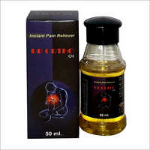Review the image closely and give a comprehensive answer to the question: What type of material is the bottle made of?

The material of the bottle can be identified by the description in the caption, which states that the bottle is 'made of clear plastic'.